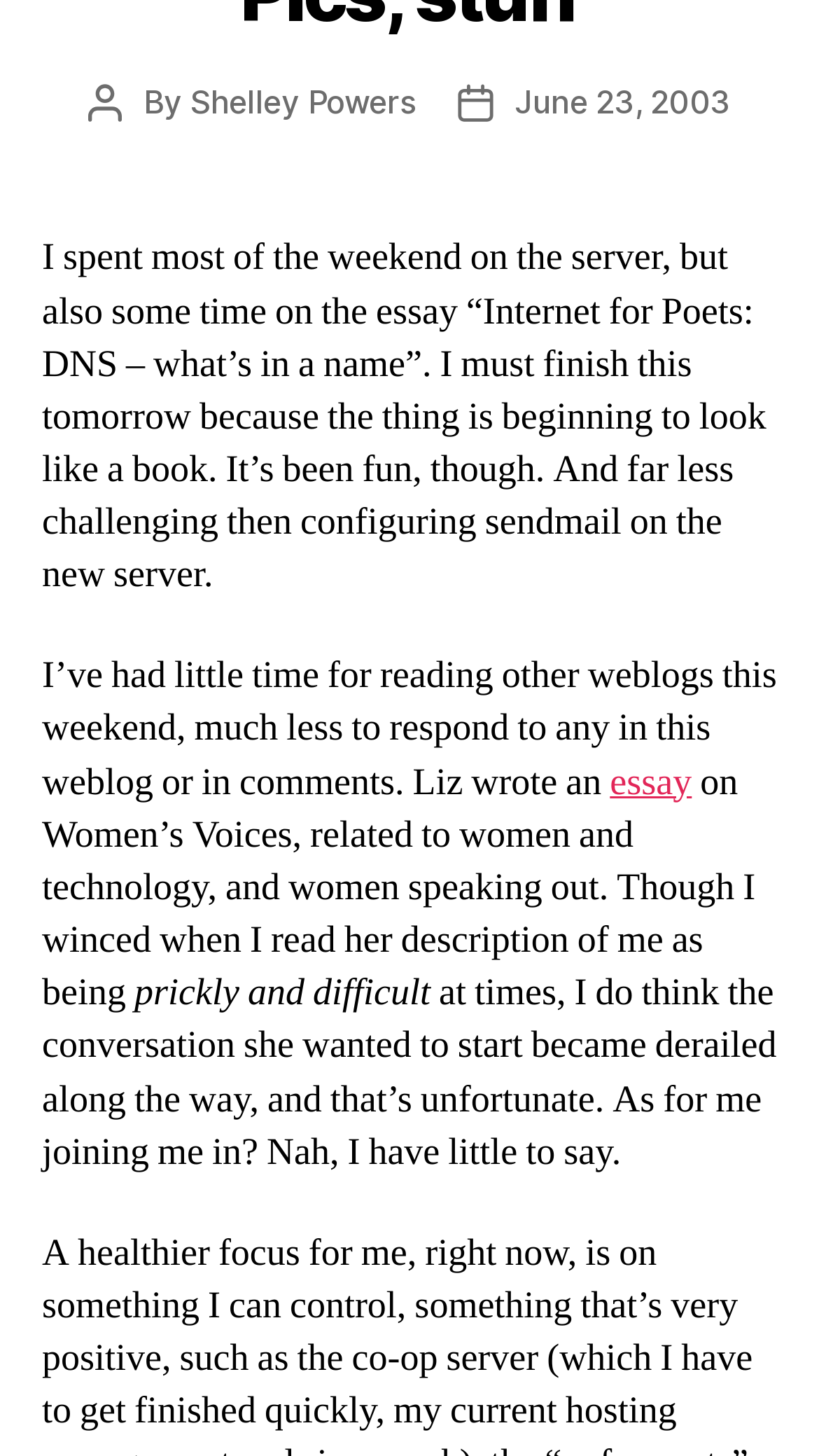Given the element description "parent_node: 繁體中文" in the screenshot, predict the bounding box coordinates of that UI element.

None